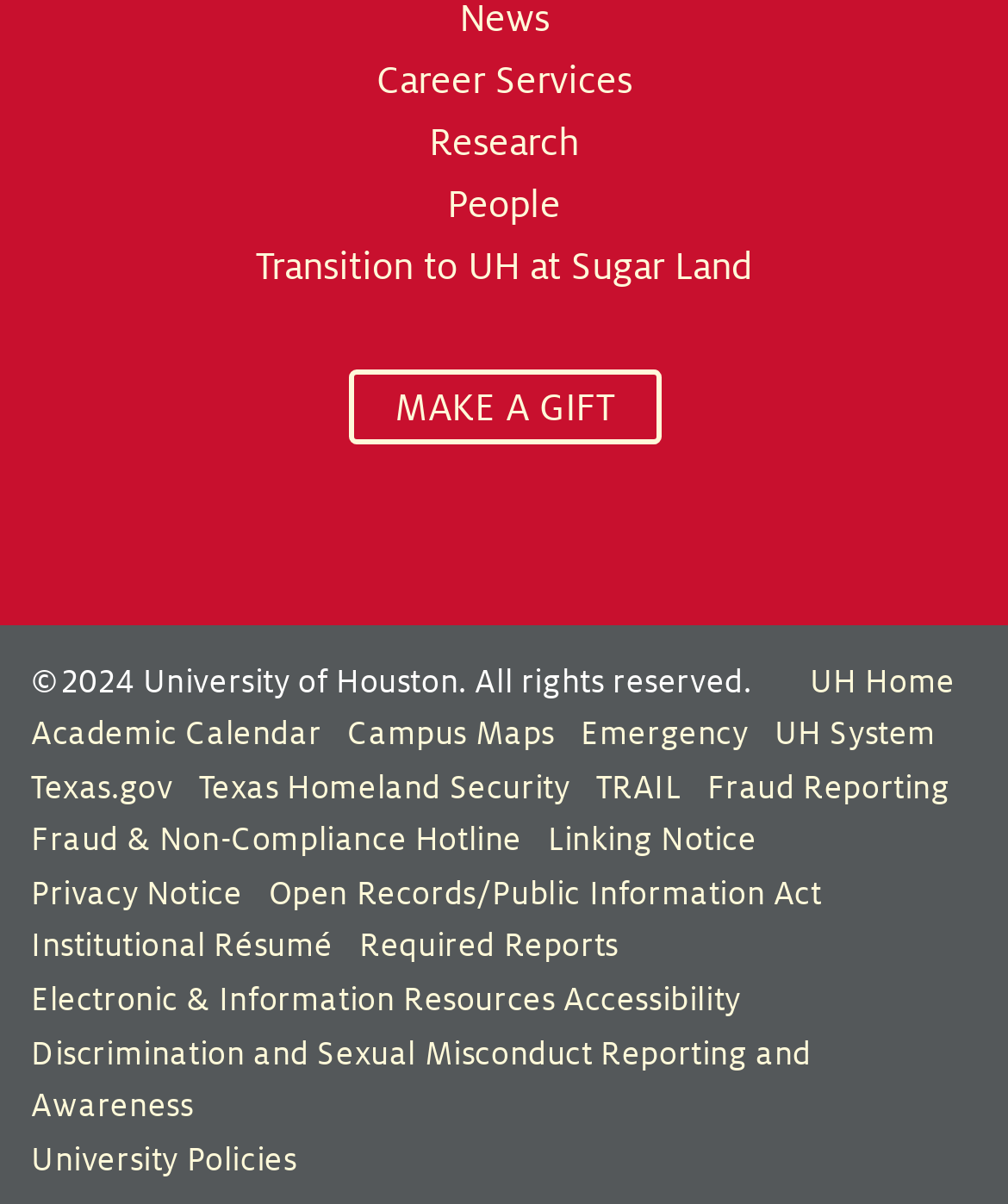Please determine the bounding box coordinates of the element to click in order to execute the following instruction: "Click on Career Services". The coordinates should be four float numbers between 0 and 1, specified as [left, top, right, bottom].

[0.056, 0.04, 0.944, 0.091]